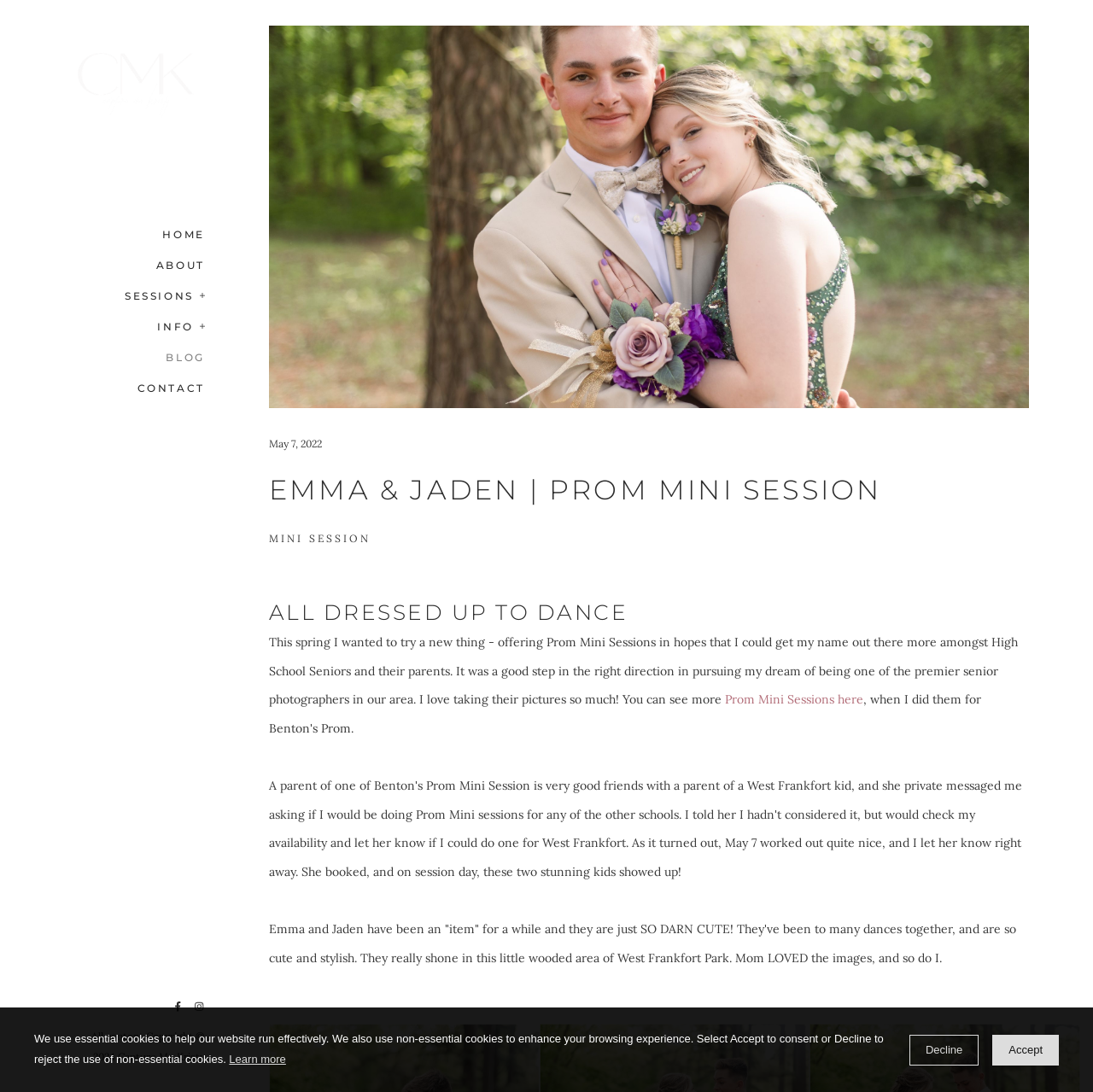Pinpoint the bounding box coordinates of the clickable element to carry out the following instruction: "explore sessions."

[0.114, 0.258, 0.188, 0.285]